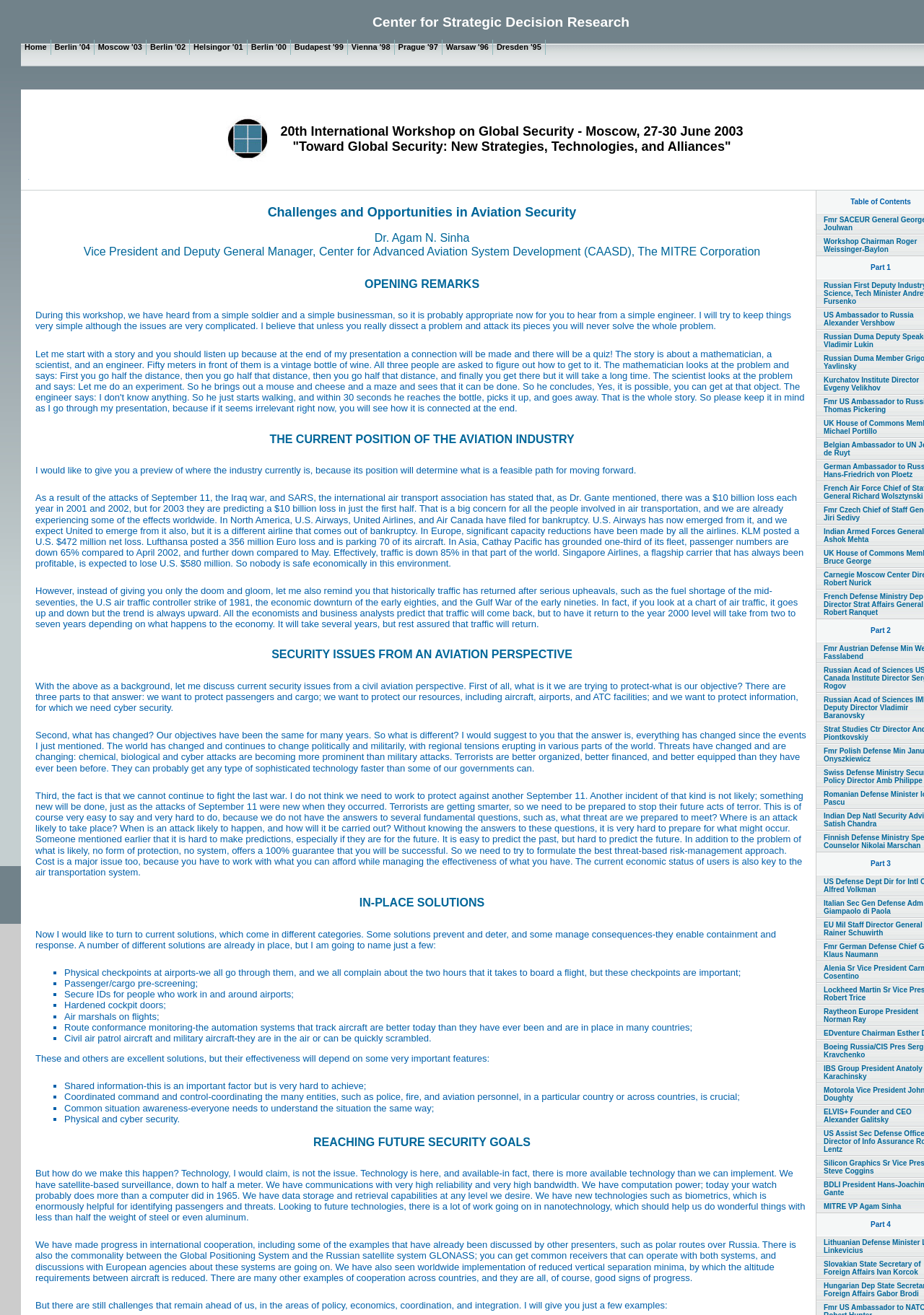Locate the bounding box coordinates of the clickable part needed for the task: "Read the 'OPENING REMARKS' section".

[0.394, 0.211, 0.519, 0.22]